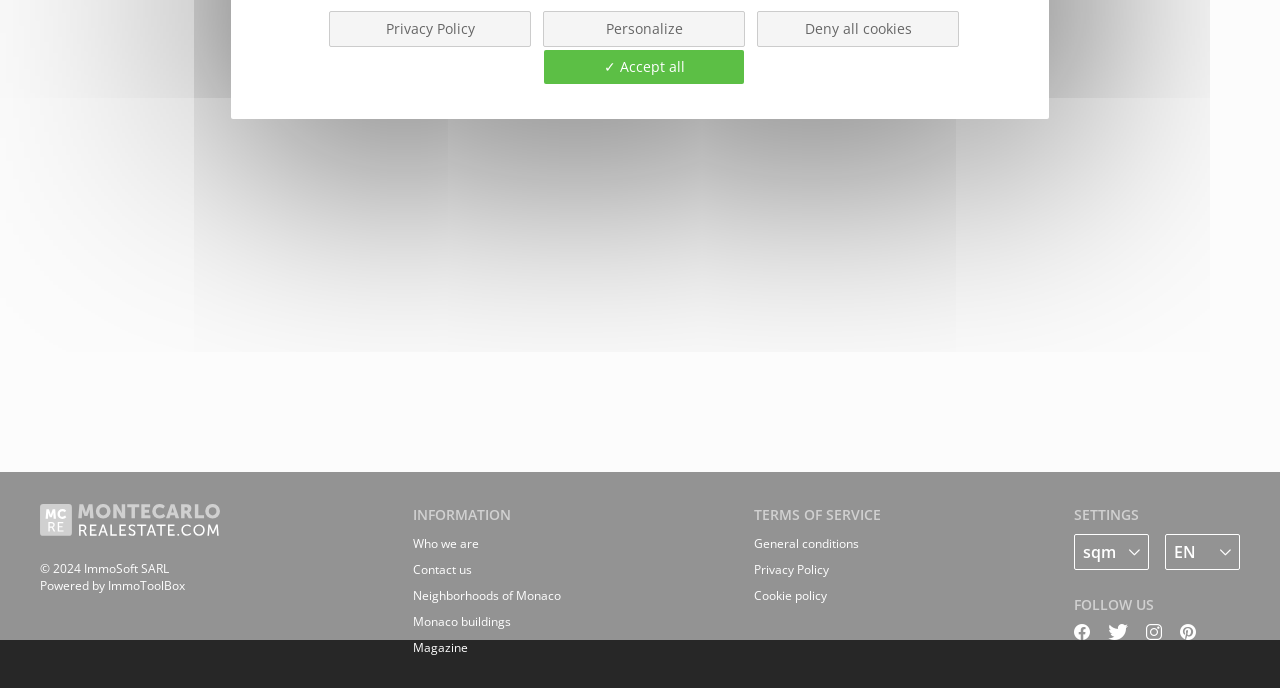Find the bounding box coordinates for the HTML element specified by: "Who we are".

[0.323, 0.778, 0.374, 0.802]